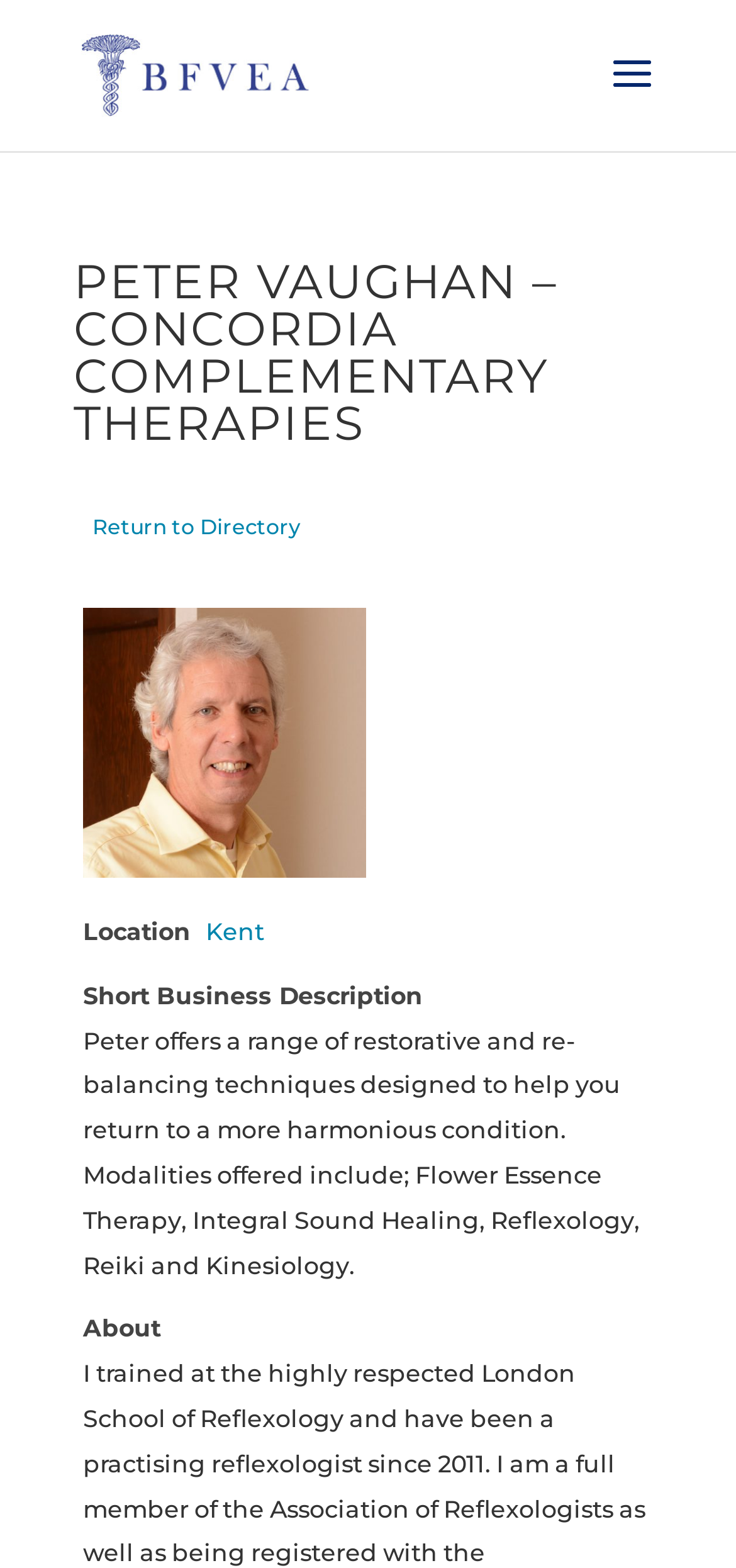What is the category of the directory that Peter Vaughan is listed in?
Answer with a single word or phrase, using the screenshot for reference.

Concordia Complementary Therapies